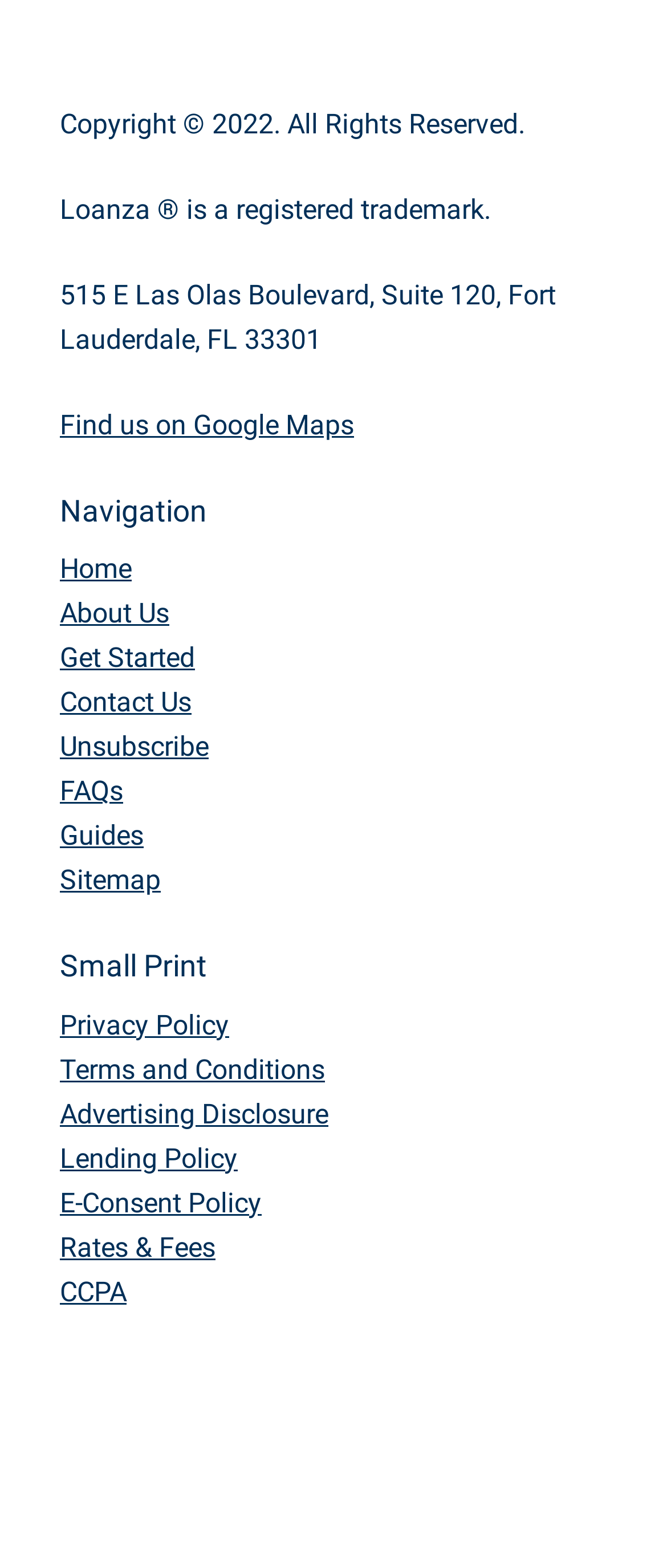Please determine the bounding box coordinates of the clickable area required to carry out the following instruction: "Read Privacy Policy". The coordinates must be four float numbers between 0 and 1, represented as [left, top, right, bottom].

[0.09, 0.643, 0.344, 0.664]